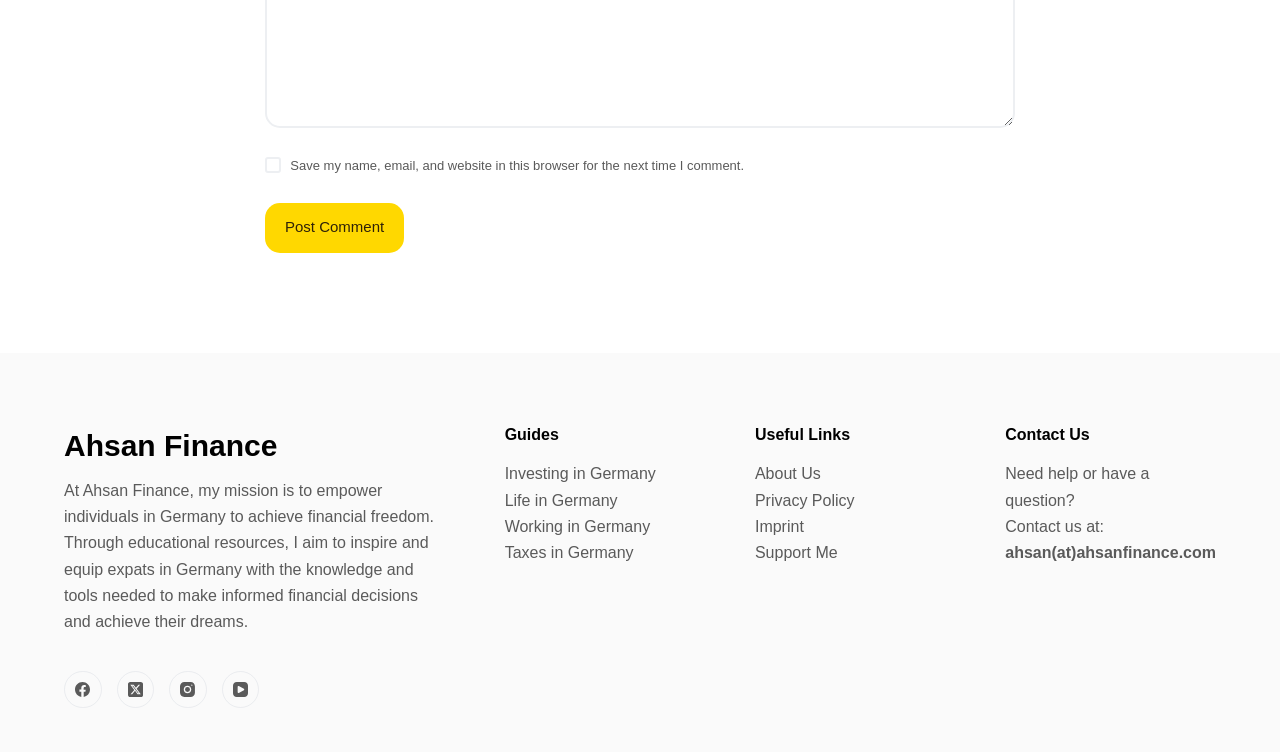Please mark the bounding box coordinates of the area that should be clicked to carry out the instruction: "Browse comments from May 2024".

None